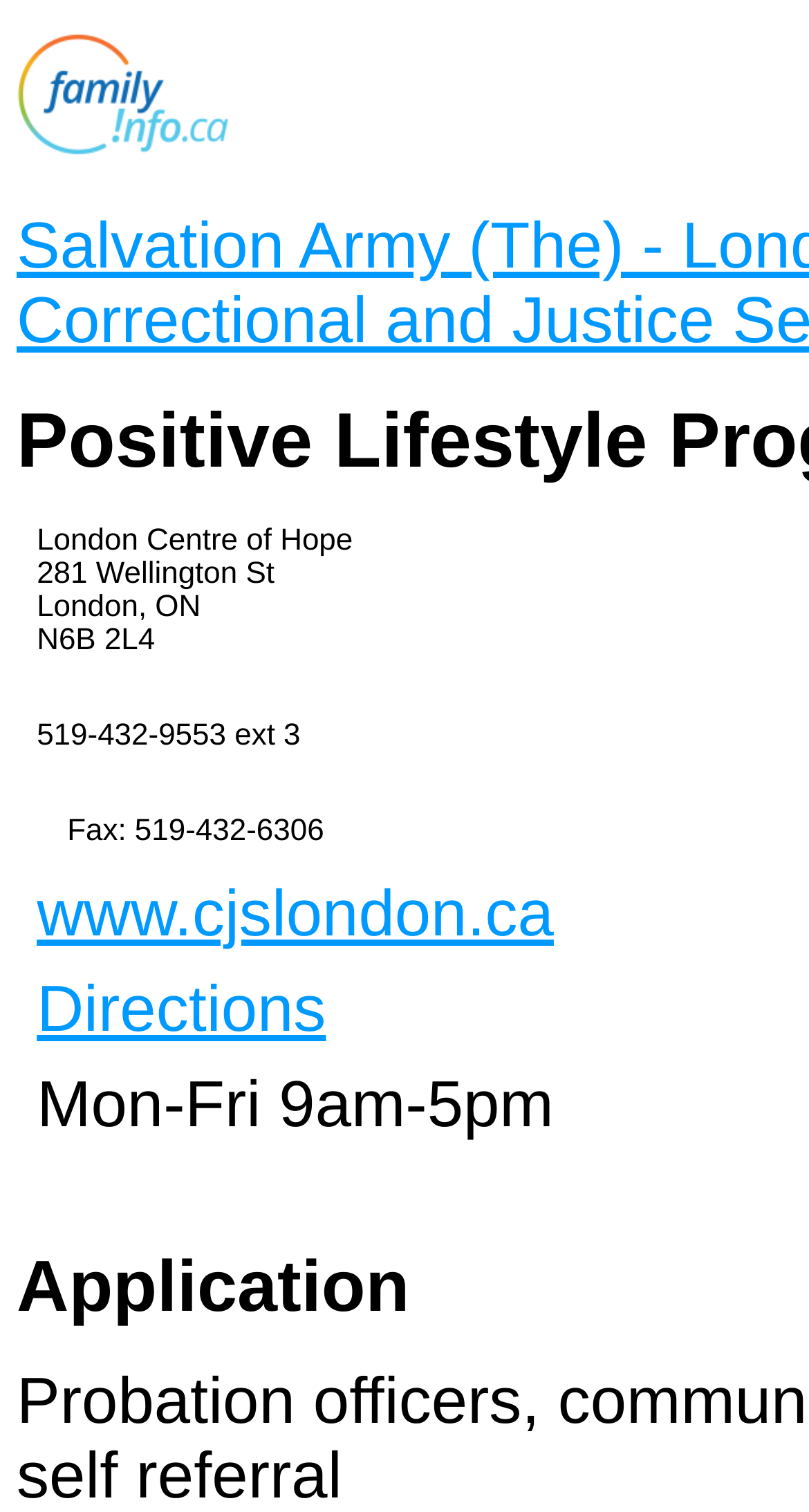What are the office hours?
Answer the question with as much detail as possible.

I found the answer by looking at the StaticText element with the text 'Mon-Fri 9am-5pm' at coordinates [0.023, 0.706, 0.684, 0.754].